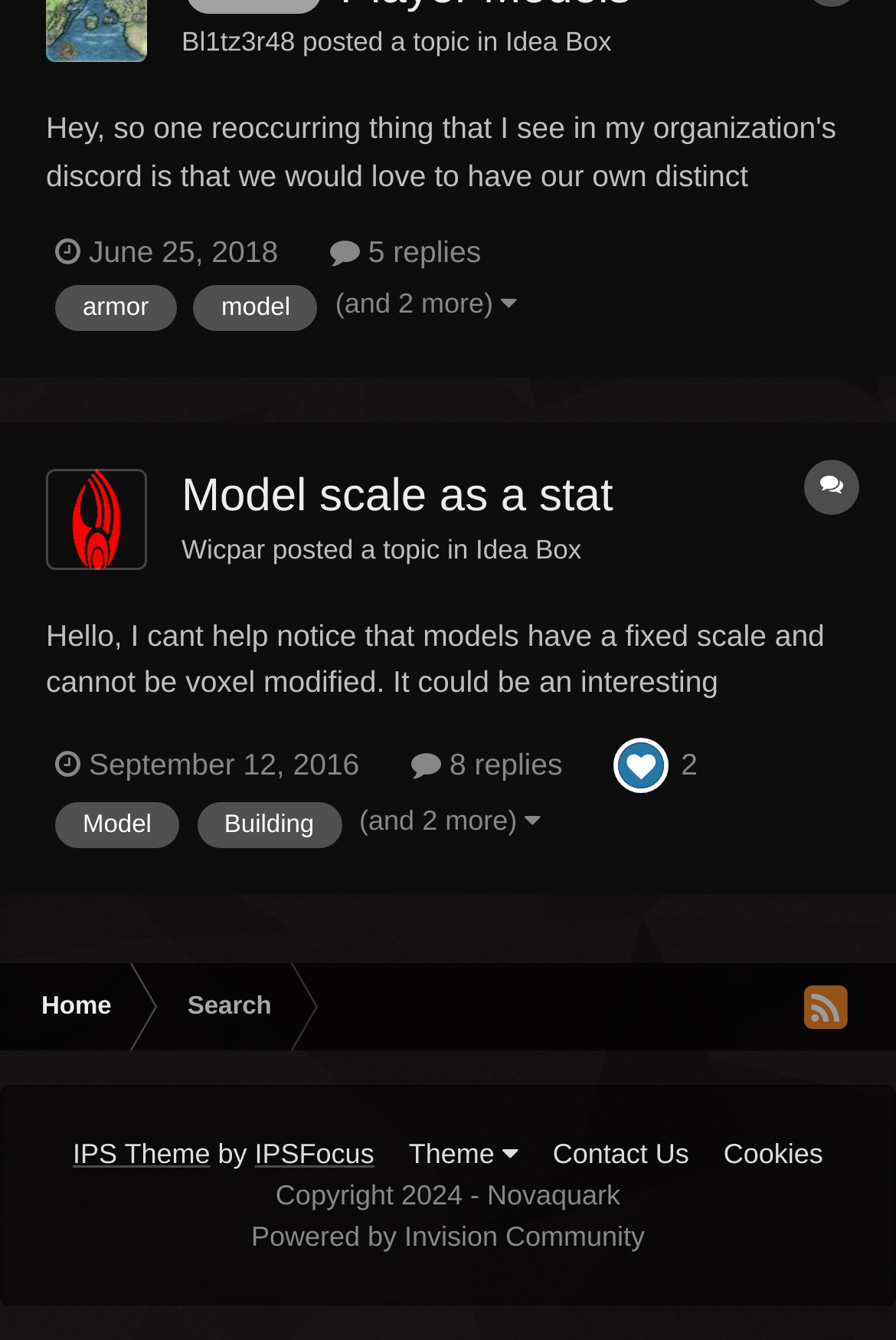Give a one-word or one-phrase response to the question: 
What is the date of the topic 'Model scale as a stat'?

September 12, 2016